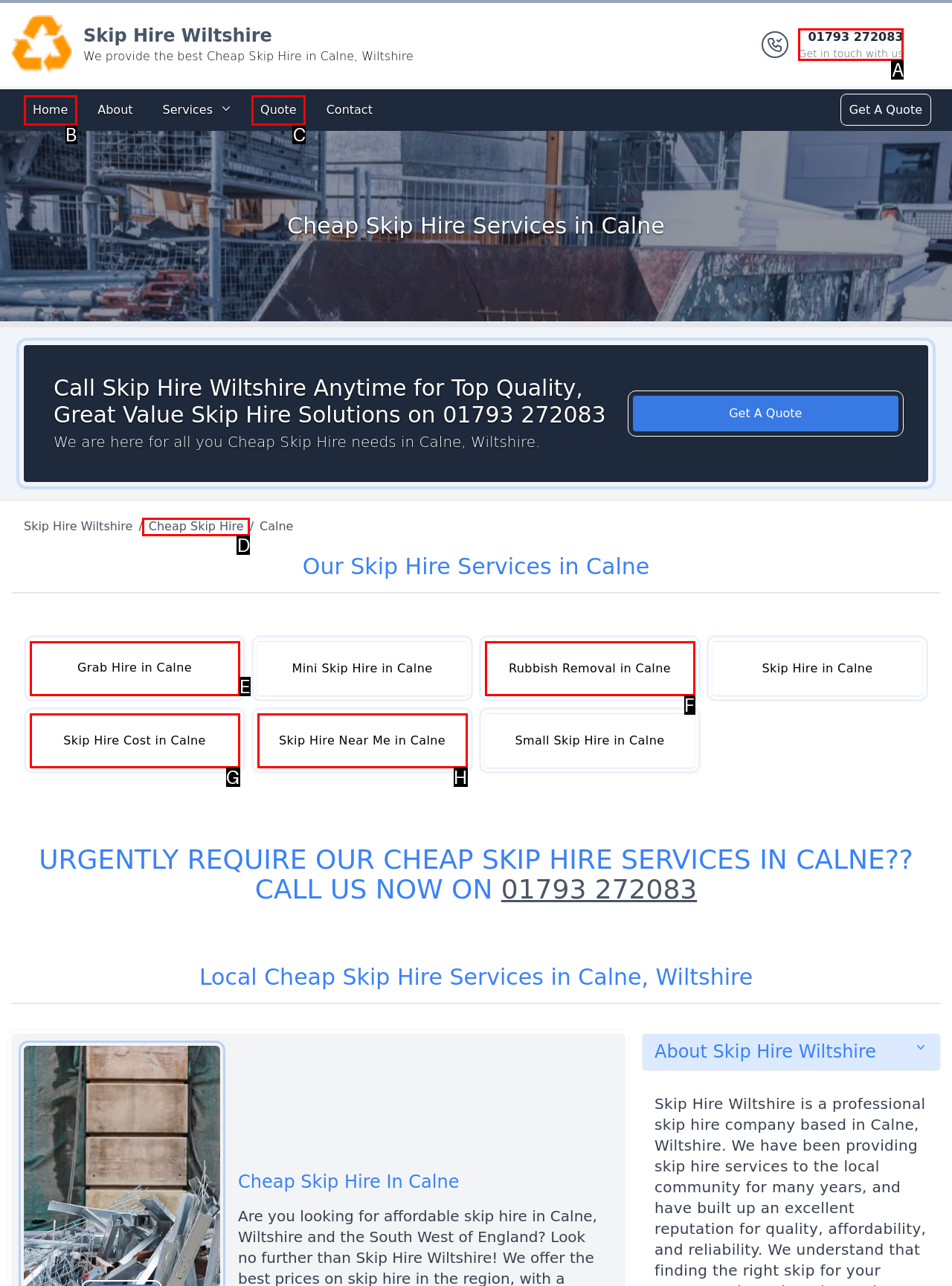Identify the appropriate lettered option to execute the following task: Get in touch with us using the phone number
Respond with the letter of the selected choice.

A